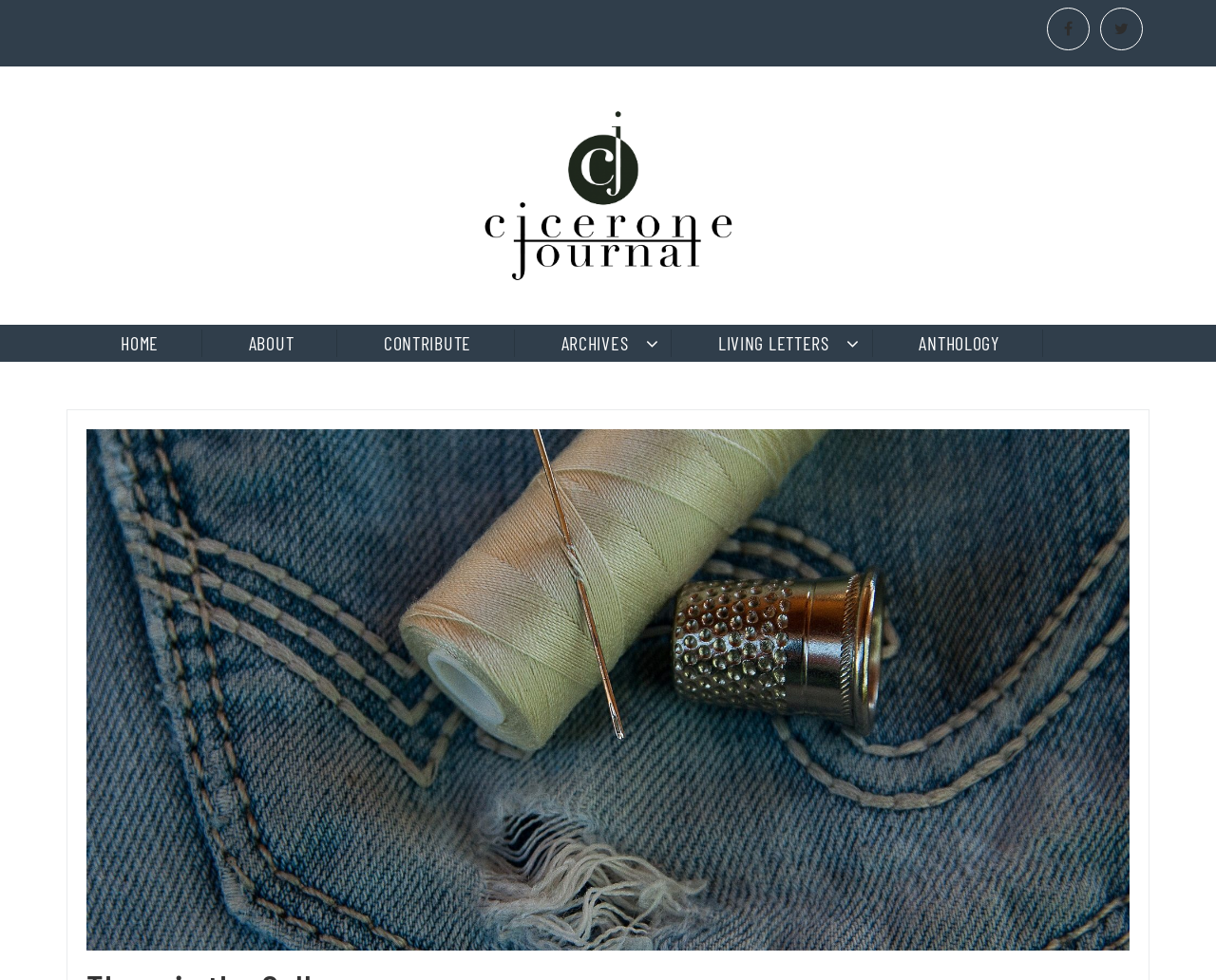Using the given description, provide the bounding box coordinates formatted as (top-left x, top-left y, bottom-right x, bottom-right y), with all values being floating point numbers between 0 and 1. Description: Living Letters

[0.555, 0.336, 0.718, 0.364]